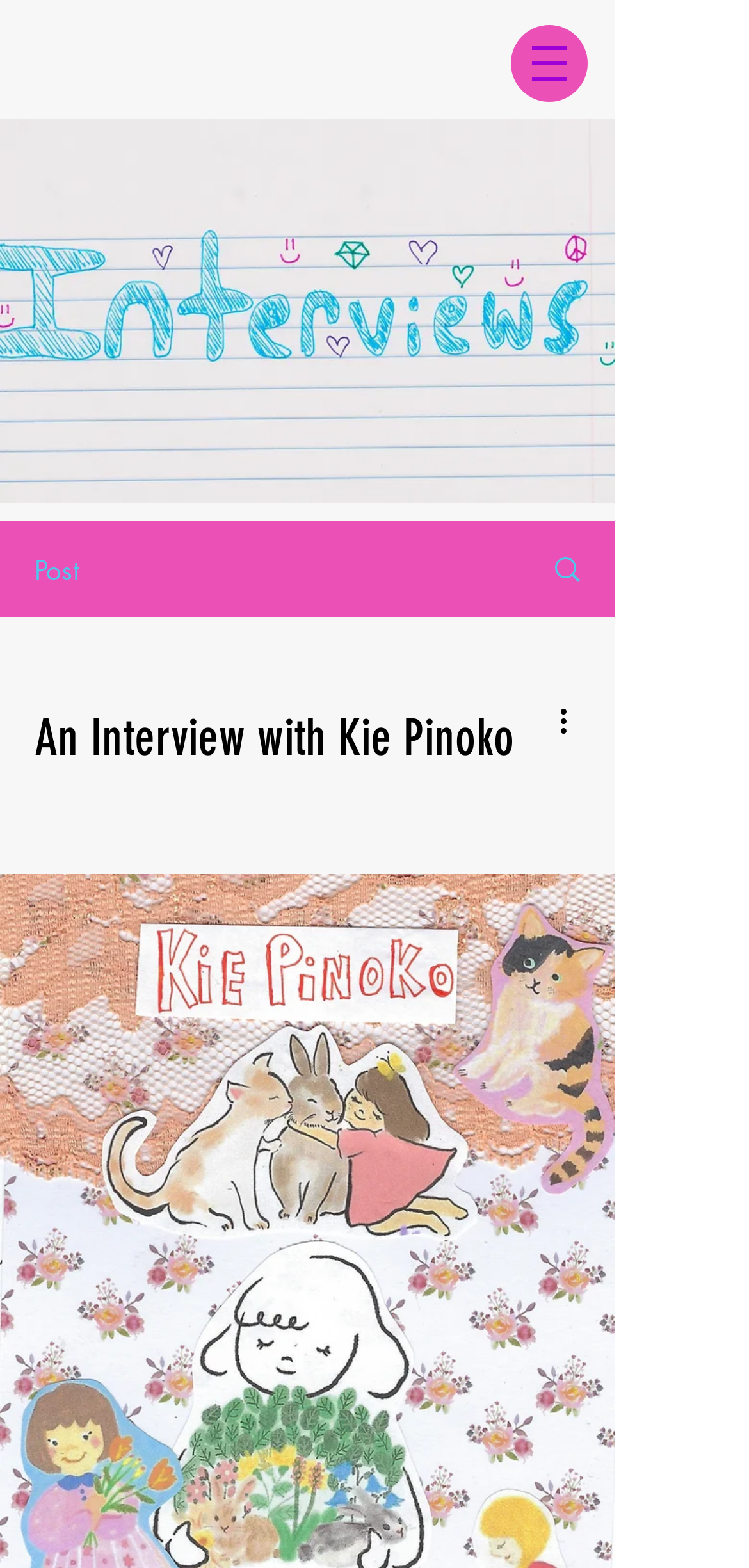Locate the UI element described by Shopify 博客 and provide its bounding box coordinates. Use the format (top-left x, top-left y, bottom-right x, bottom-right y) with all values as floating point numbers between 0 and 1.

None